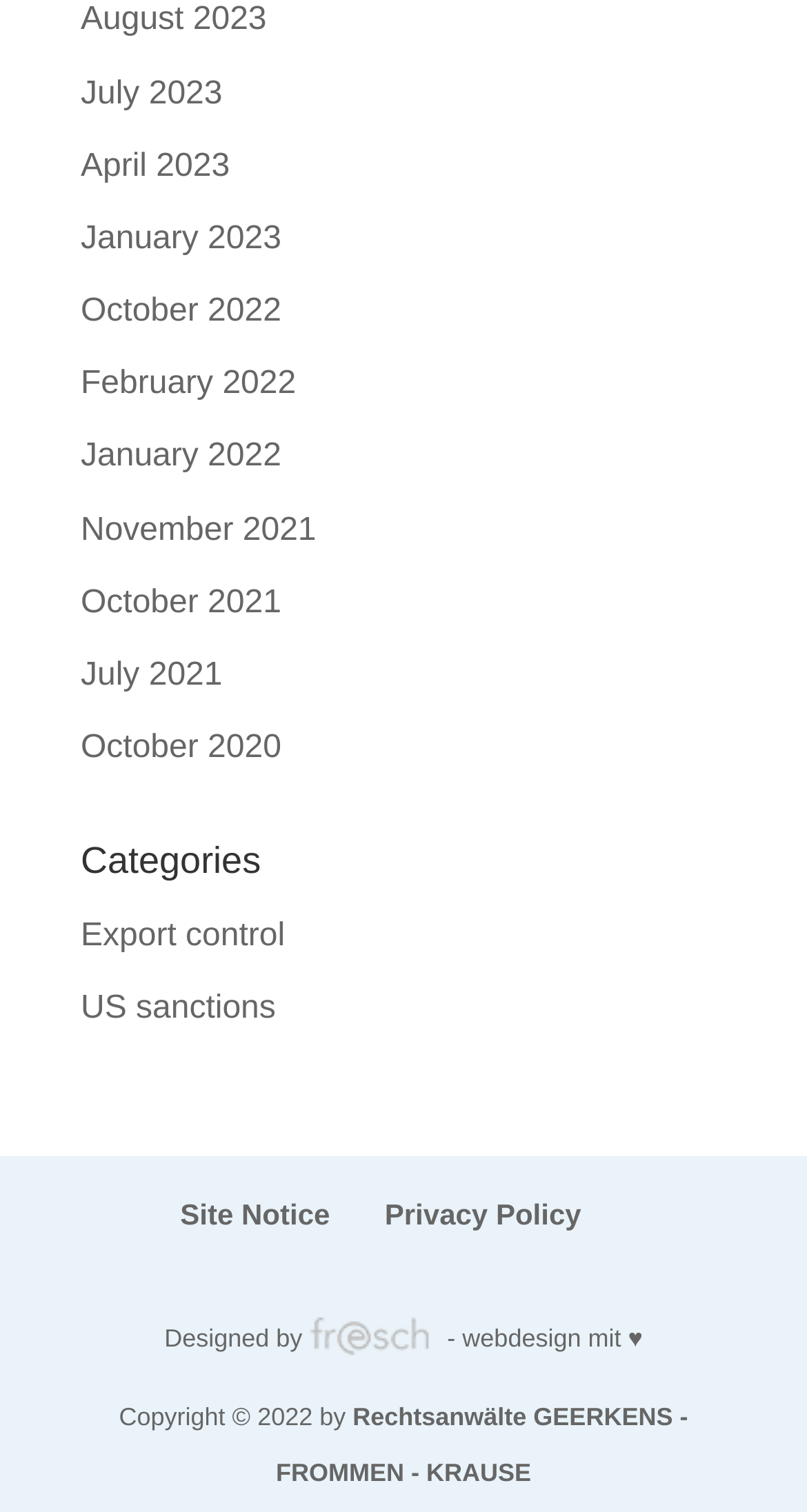What is the year of the copyright mentioned on the webpage? Please answer the question using a single word or phrase based on the image.

2022